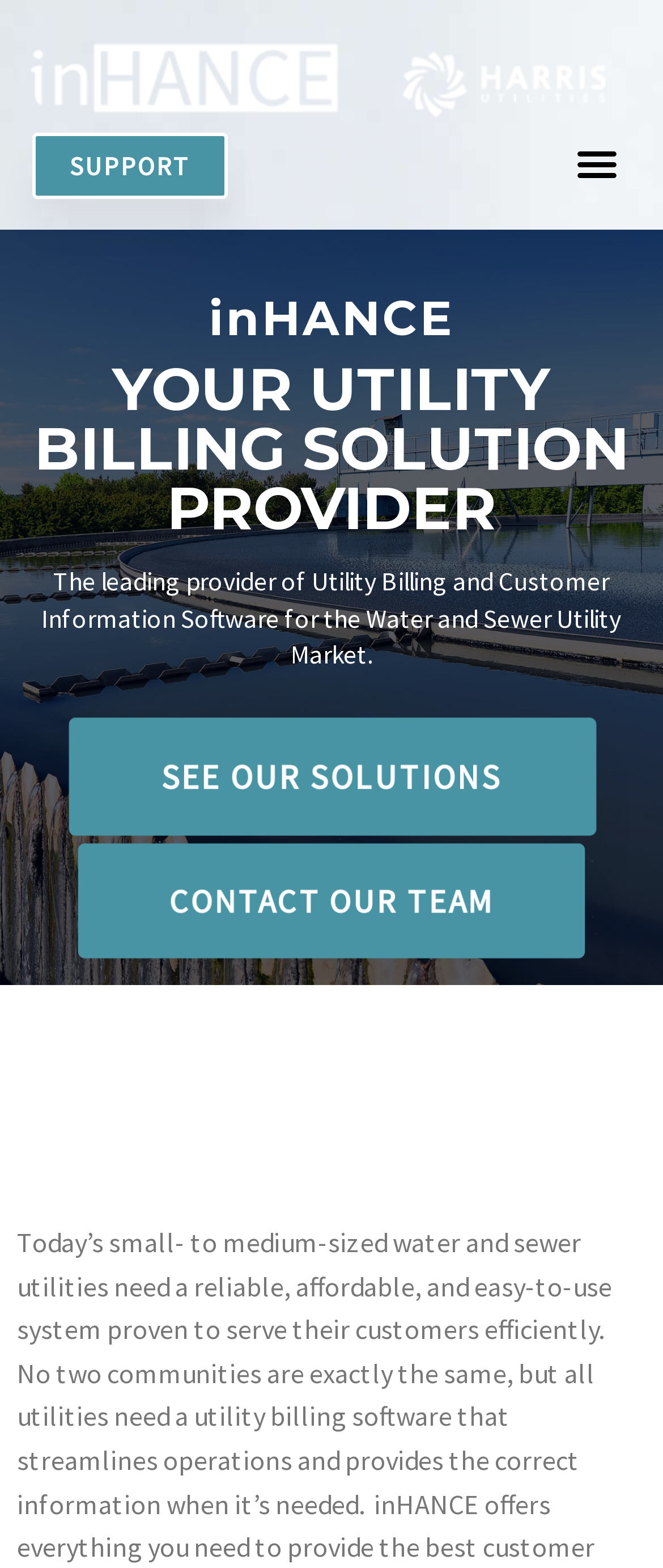Provide your answer to the question using just one word or phrase: What are the two options to take action on the webpage?

SEE OUR SOLUTIONS and CONTACT OUR TEAM